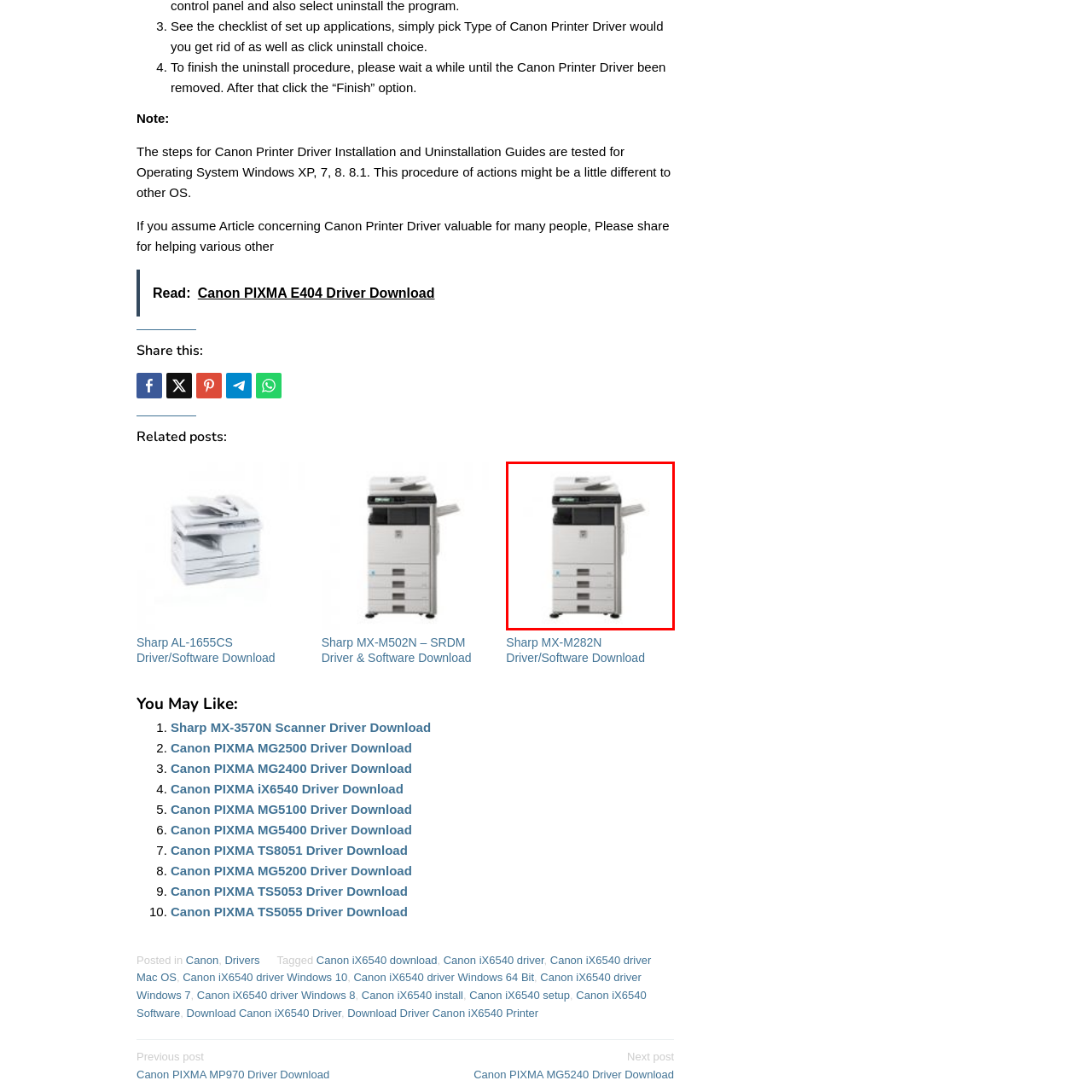Study the part of the image enclosed in the turquoise frame and answer the following question with detailed information derived from the image: 
How many paper trays does it have?

The device has multiple paper trays at the bottom, which is indicated in the caption, allowing for efficient paper handling and high-volume printing and copying tasks.